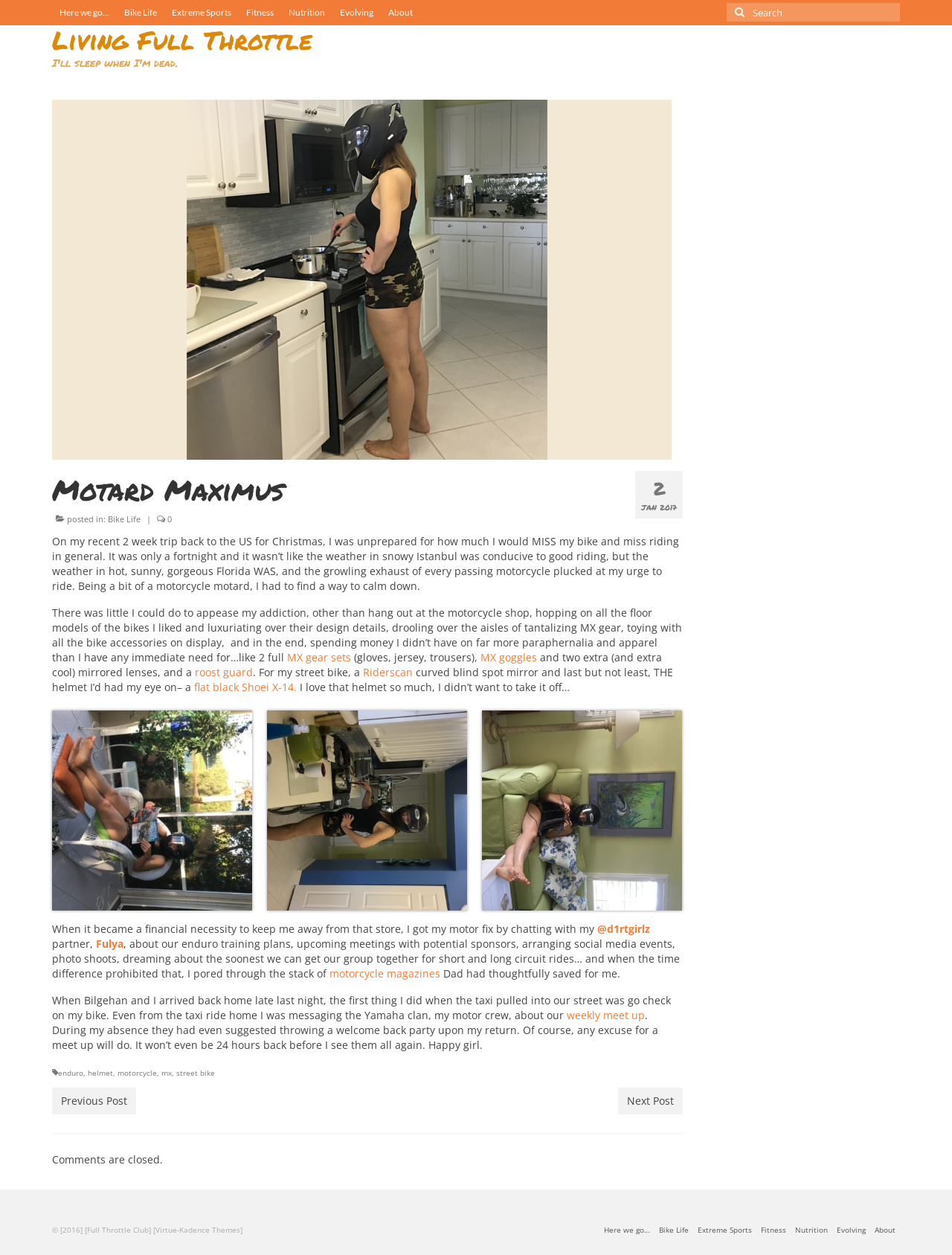How many links are there in the footer?
Please answer the question with a detailed response using the information from the screenshot.

The footer section can be identified by its position at the bottom of the webpage. Within the footer section, there are several links, including 'enduro', 'helmet', 'motorcycle', 'mx', 'street bike', 'Previous Post', and 'Next Post'. Counting these links, we can determine that there are 7 links in the footer.